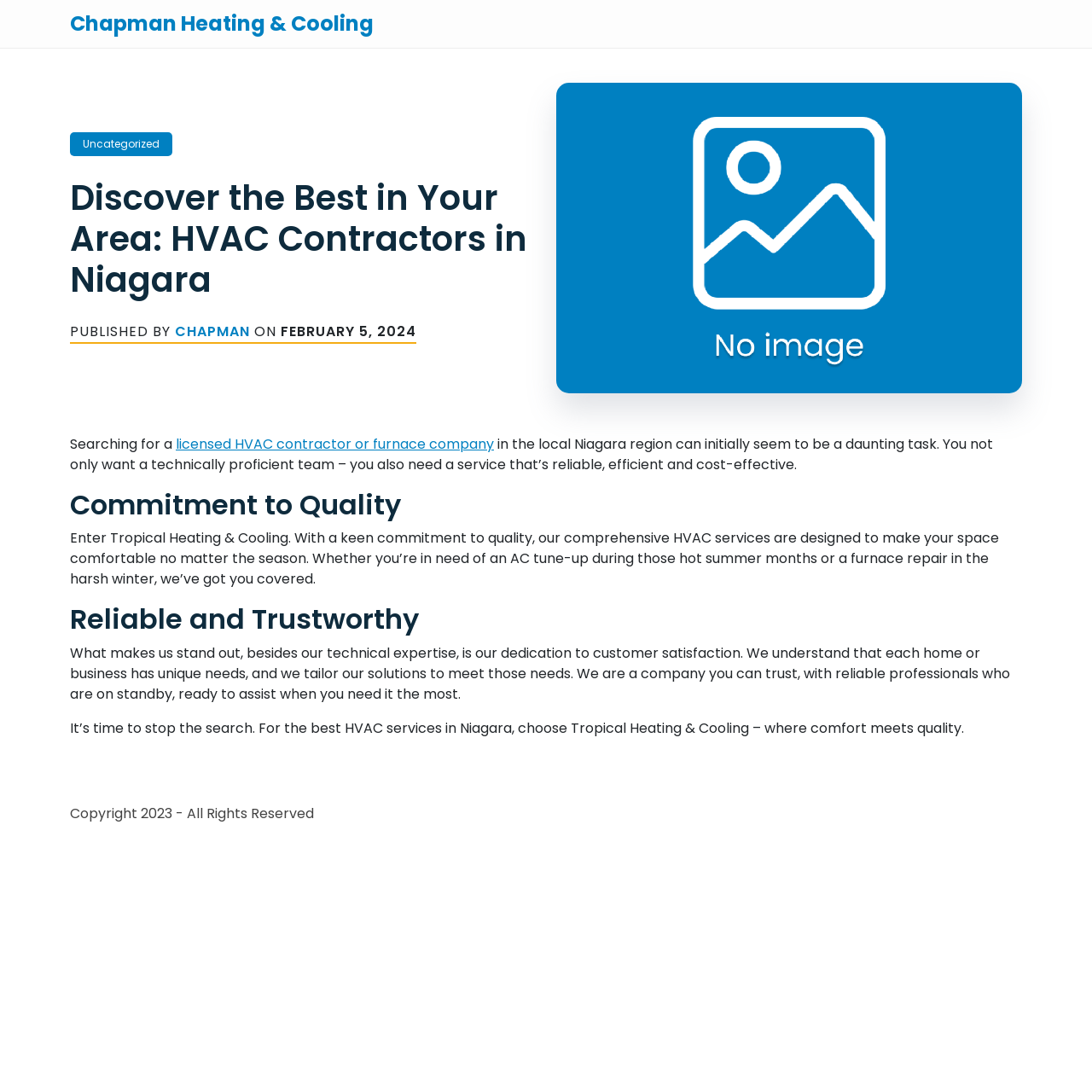What makes Tropical Heating & Cooling stand out?
Please elaborate on the answer to the question with detailed information.

The webpage states that what makes Tropical Heating & Cooling stand out, besides their technical expertise, is their dedication to customer satisfaction, which is mentioned in the section 'Reliable and Trustworthy'.